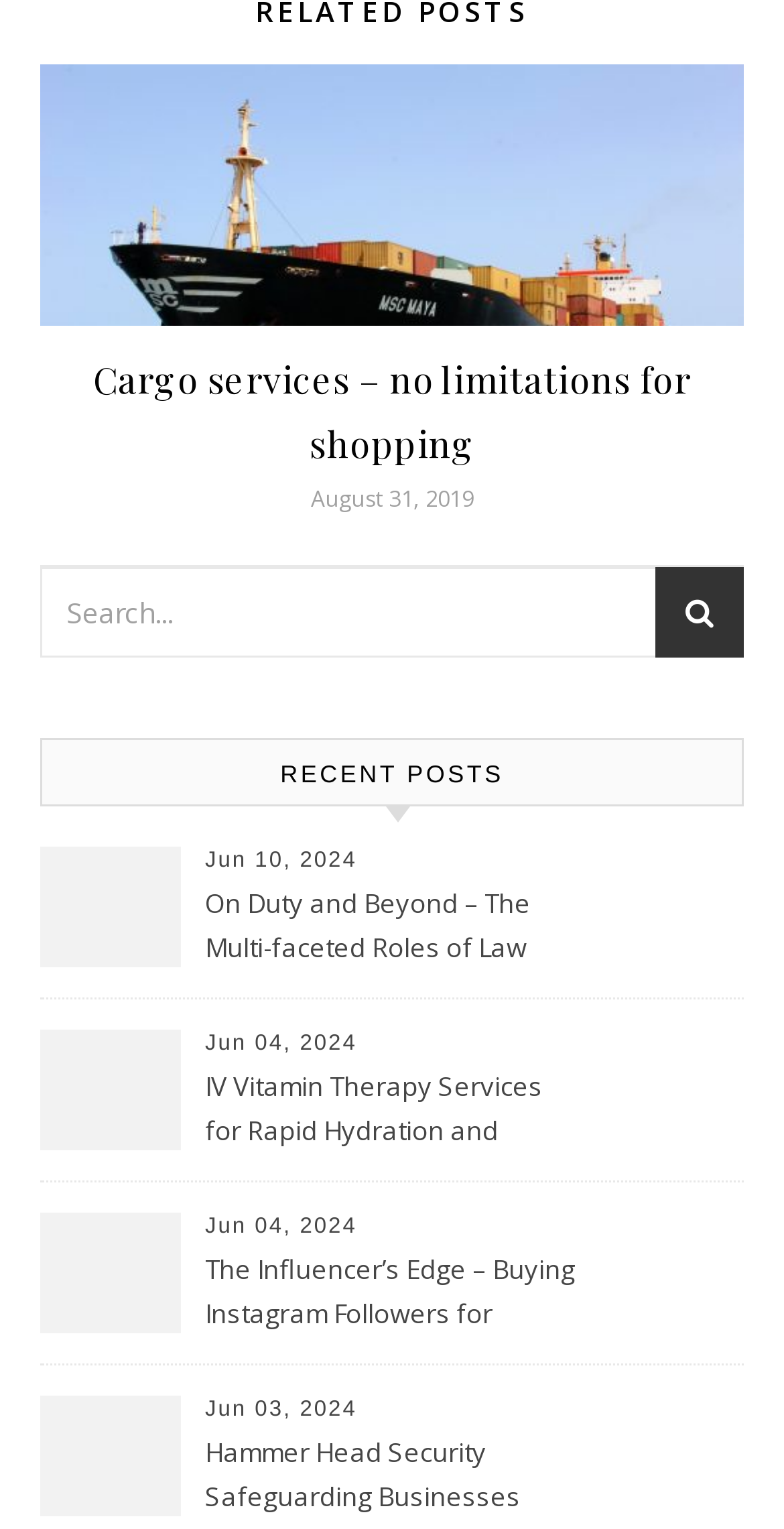What is the date of the oldest recent post? Examine the screenshot and reply using just one word or a brief phrase.

Jun 03, 2024